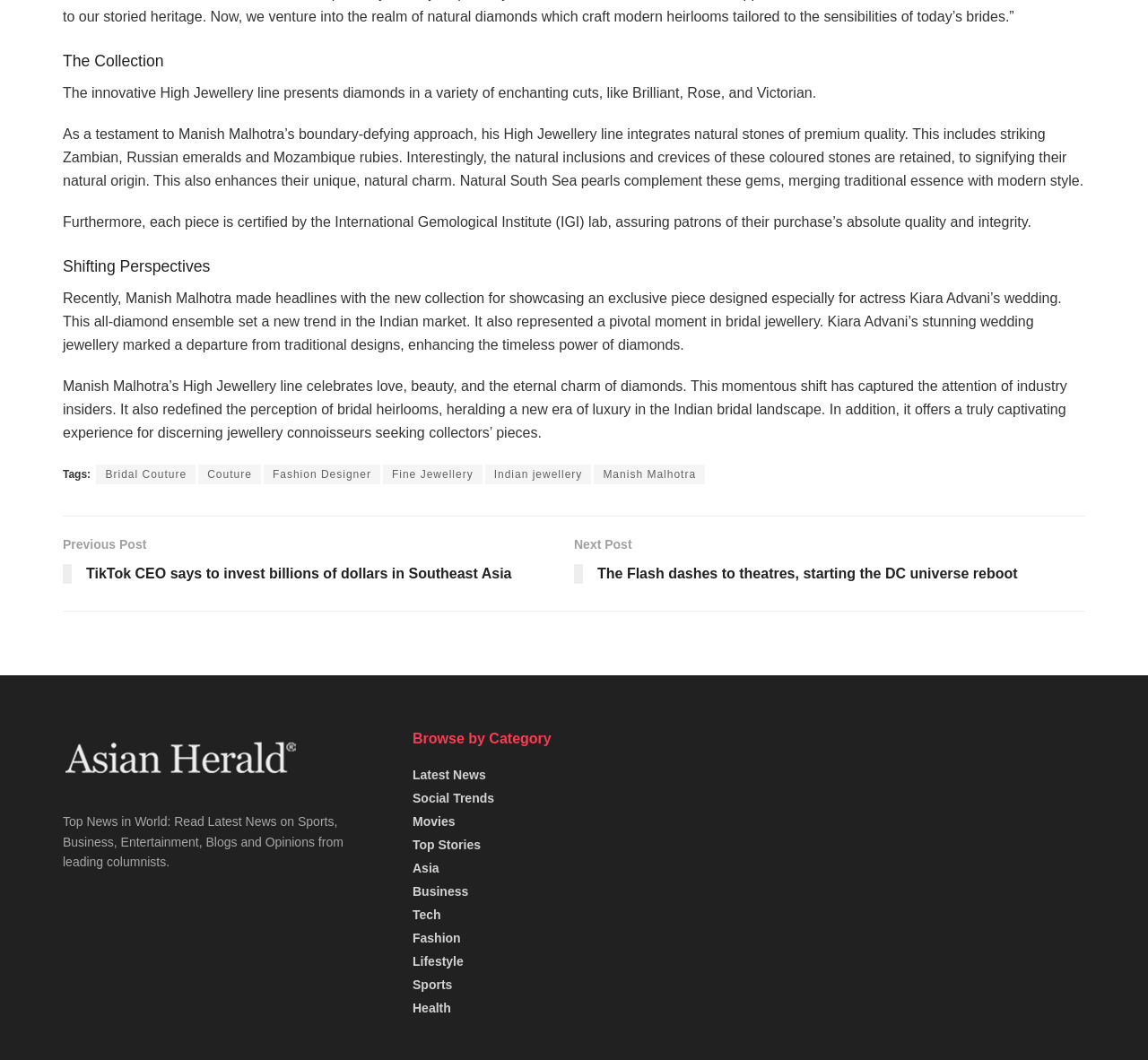How many categories are available for browsing?
Based on the image content, provide your answer in one word or a short phrase.

10